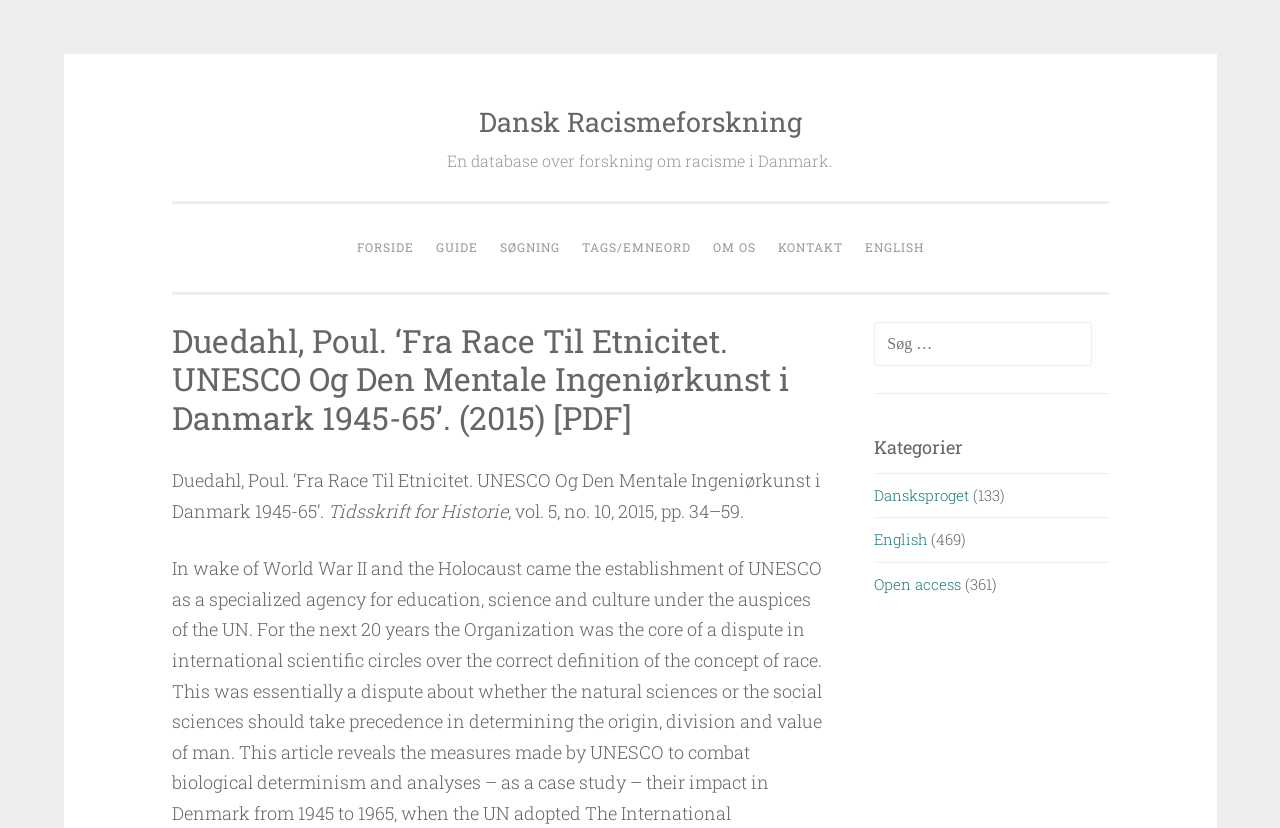Find and indicate the bounding box coordinates of the region you should select to follow the given instruction: "View Concert Square, Liverpool Closing information".

None